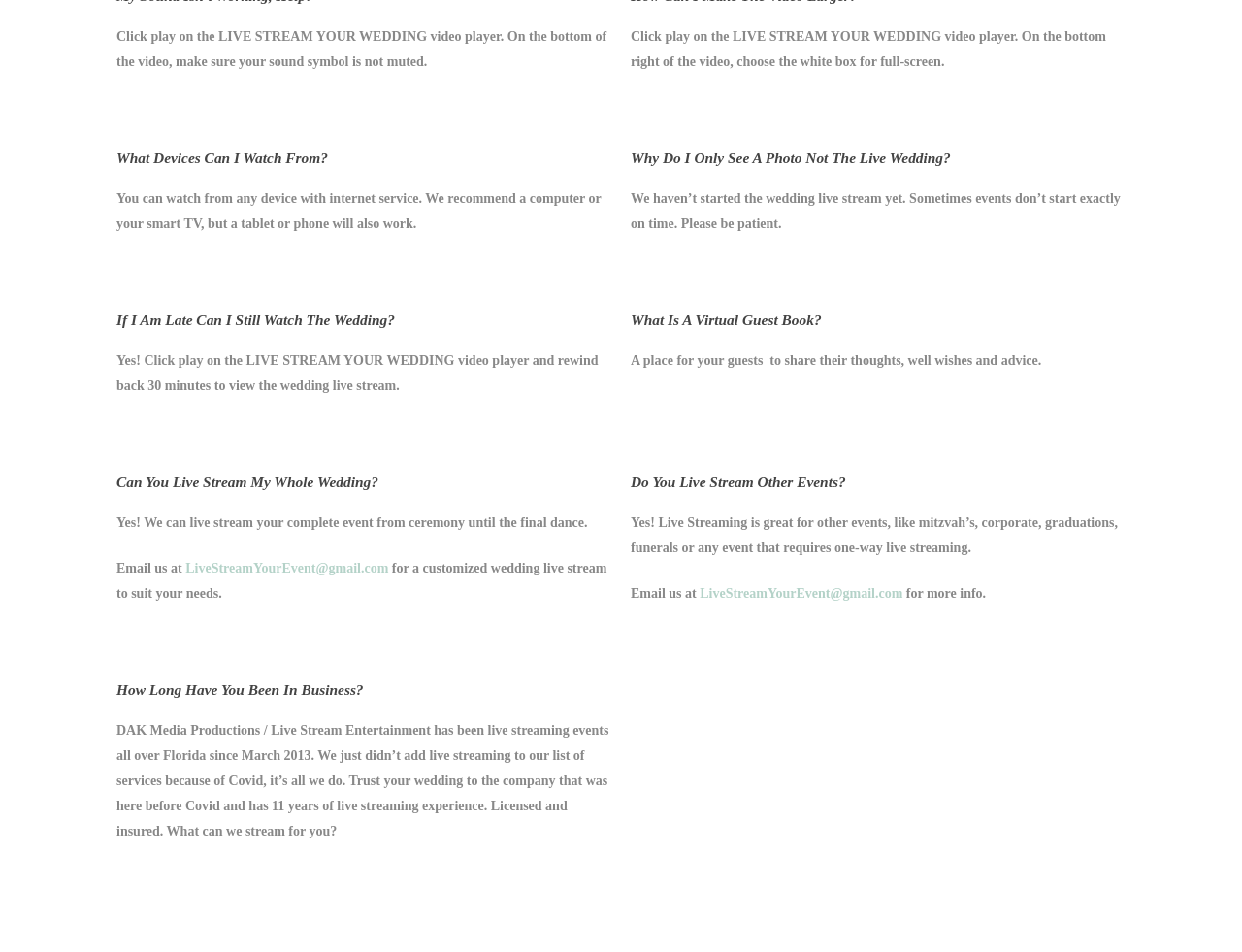Provide a one-word or brief phrase answer to the question:
What is the purpose of a virtual guest book?

For guests to share thoughts